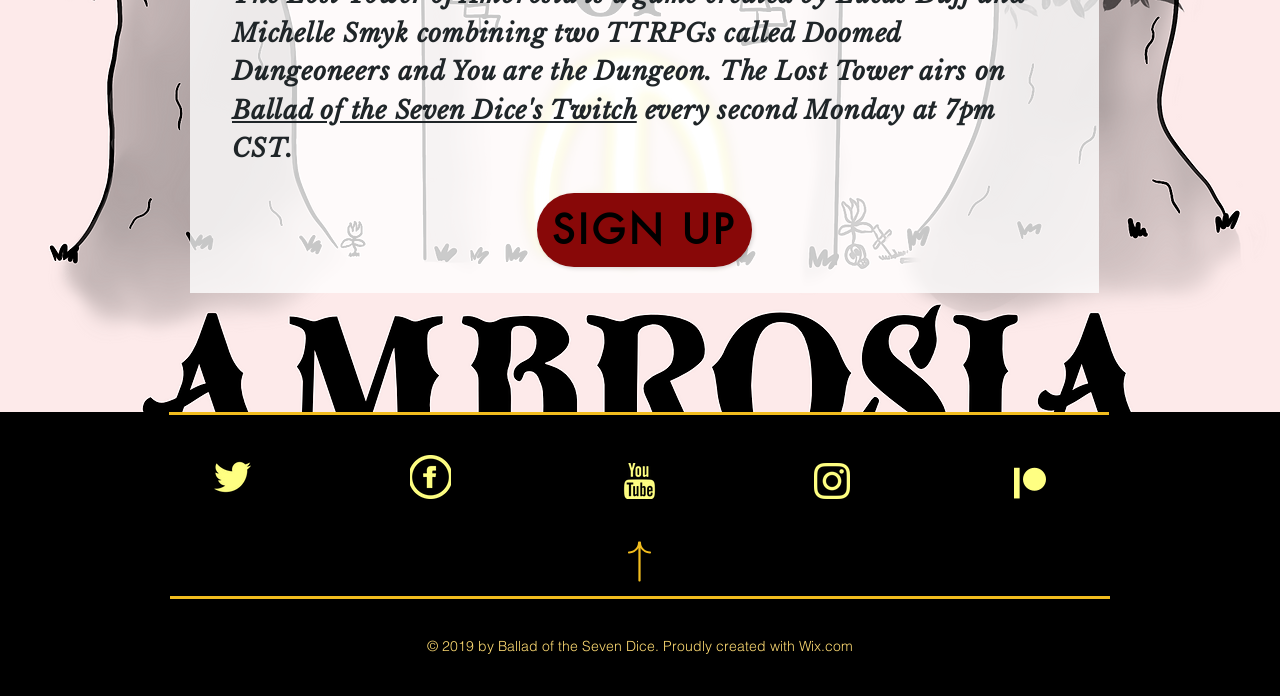Please determine the bounding box coordinates for the UI element described here. Use the format (top-left x, top-left y, bottom-right x, bottom-right y) with values bounded between 0 and 1: Wix.com

[0.624, 0.915, 0.666, 0.941]